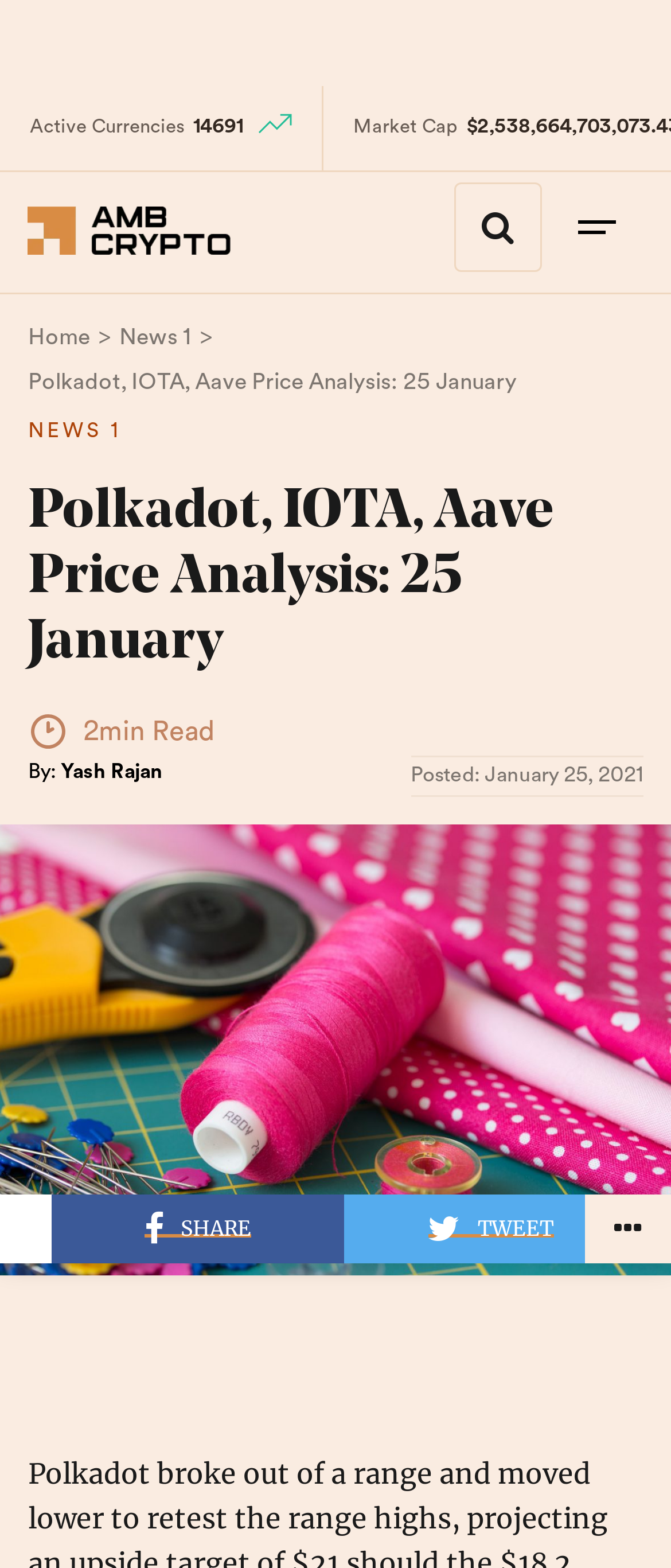Use a single word or phrase to answer the question: What is the topic of this article?

Cryptocurrency price analysis